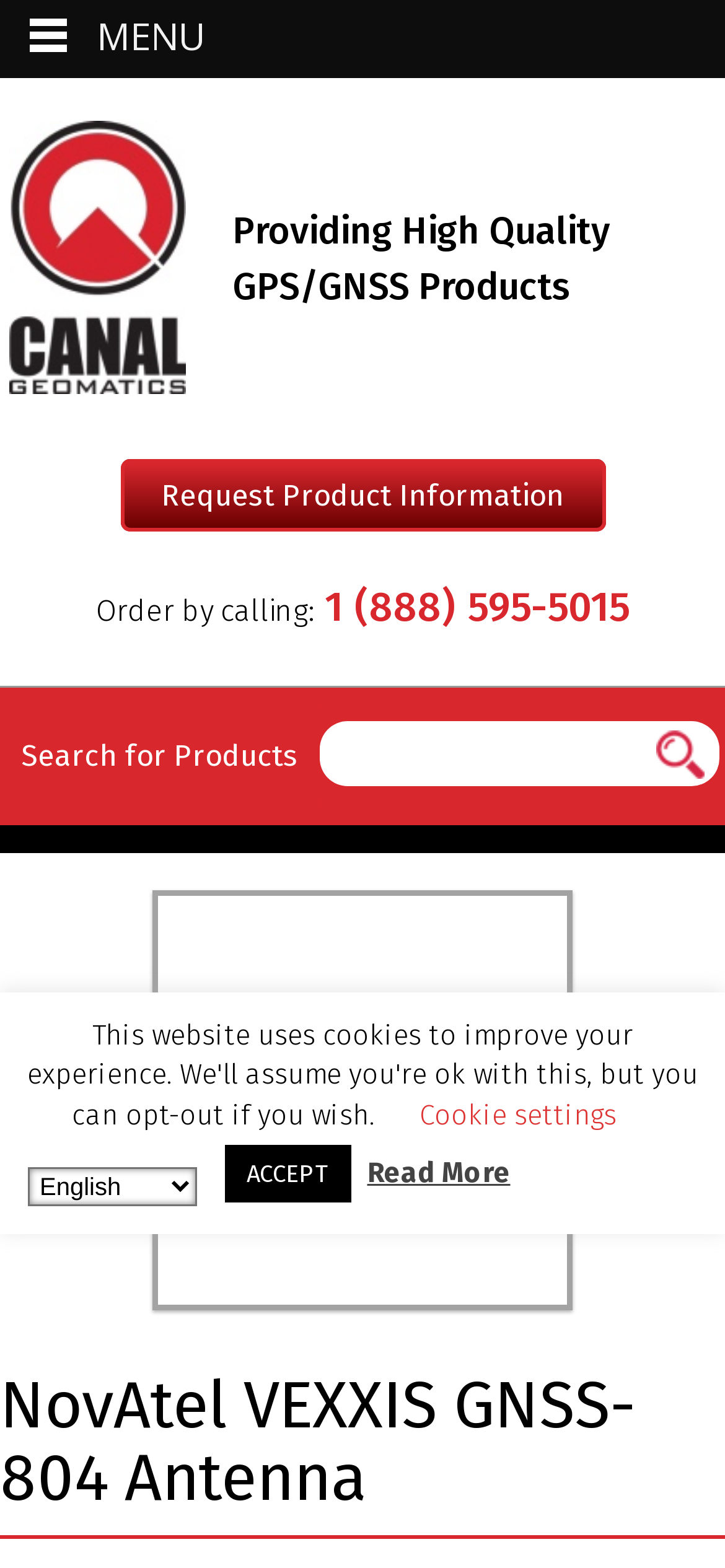What is the phone number to order products?
Look at the image and respond to the question as thoroughly as possible.

The phone number is mentioned below the 'Order by calling:' text, which is located near the search bar. This phone number can be used to place orders for the products.